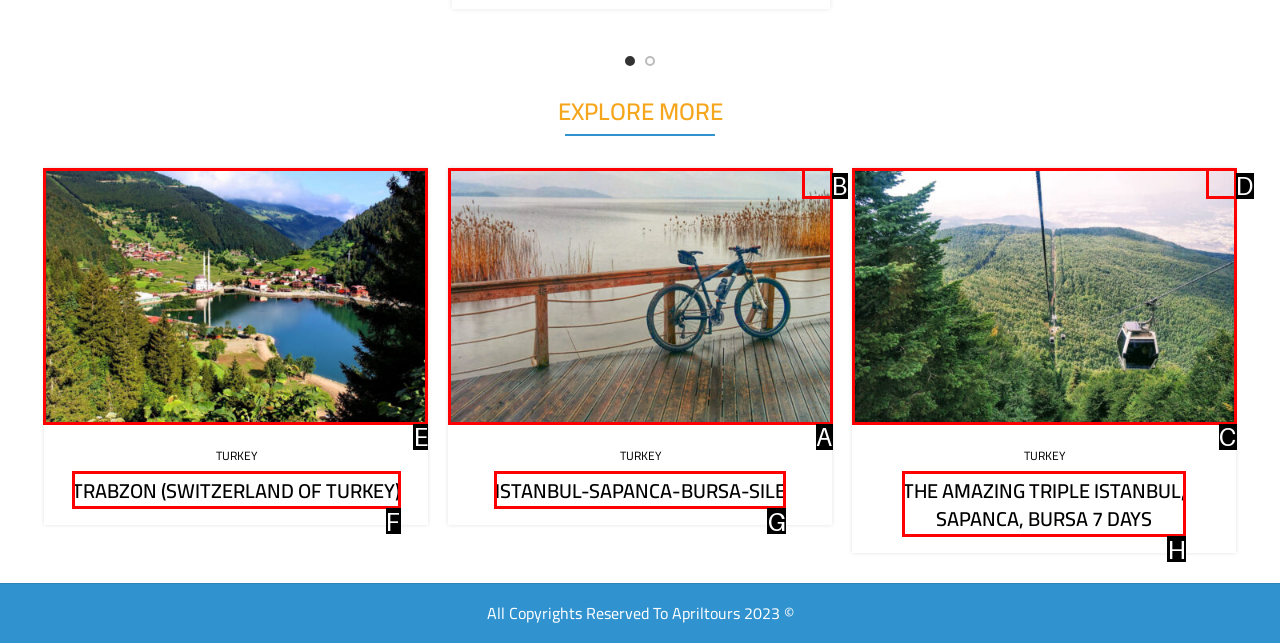Determine which HTML element to click for this task: Explore Trabzon Provide the letter of the selected choice.

E